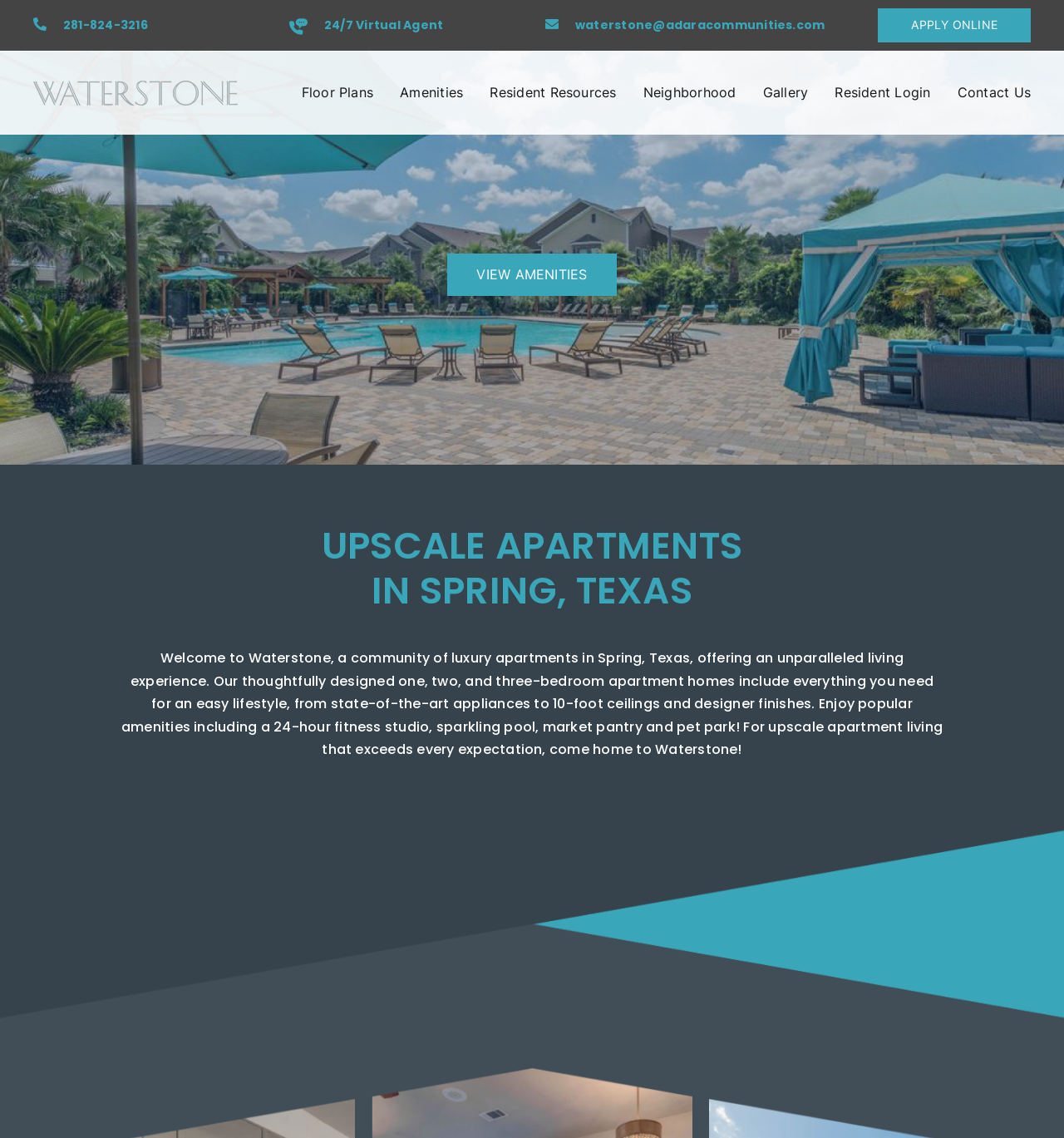Determine the bounding box for the UI element that matches this description: "Resident Resources".

[0.46, 0.045, 0.579, 0.118]